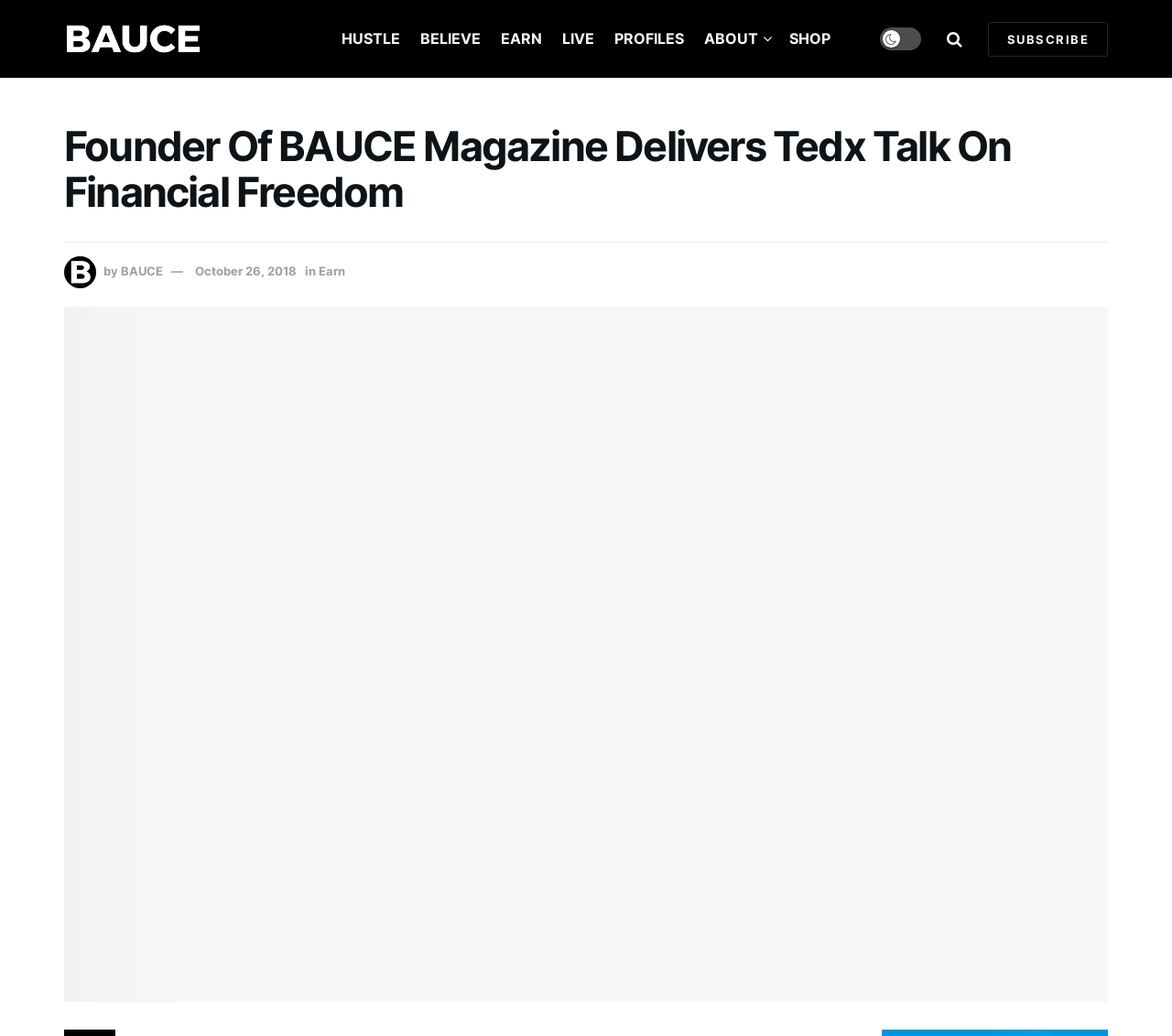Extract the main heading from the webpage content.

Founder Of BAUCE Magazine Delivers Tedx Talk On Financial Freedom